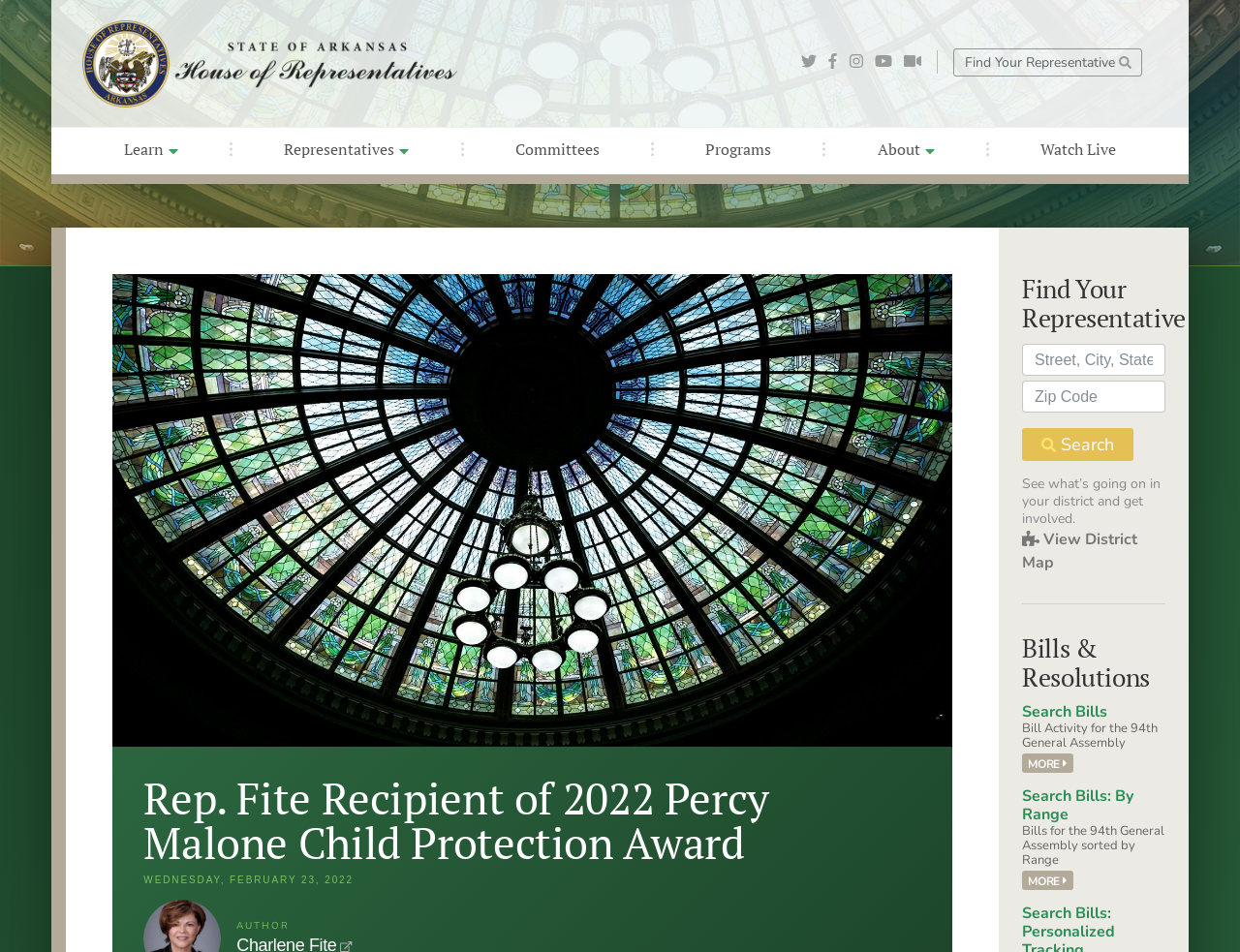Respond with a single word or phrase for the following question: 
What is the purpose of the textbox with the label 'Street, City, State'?

To search for a representative